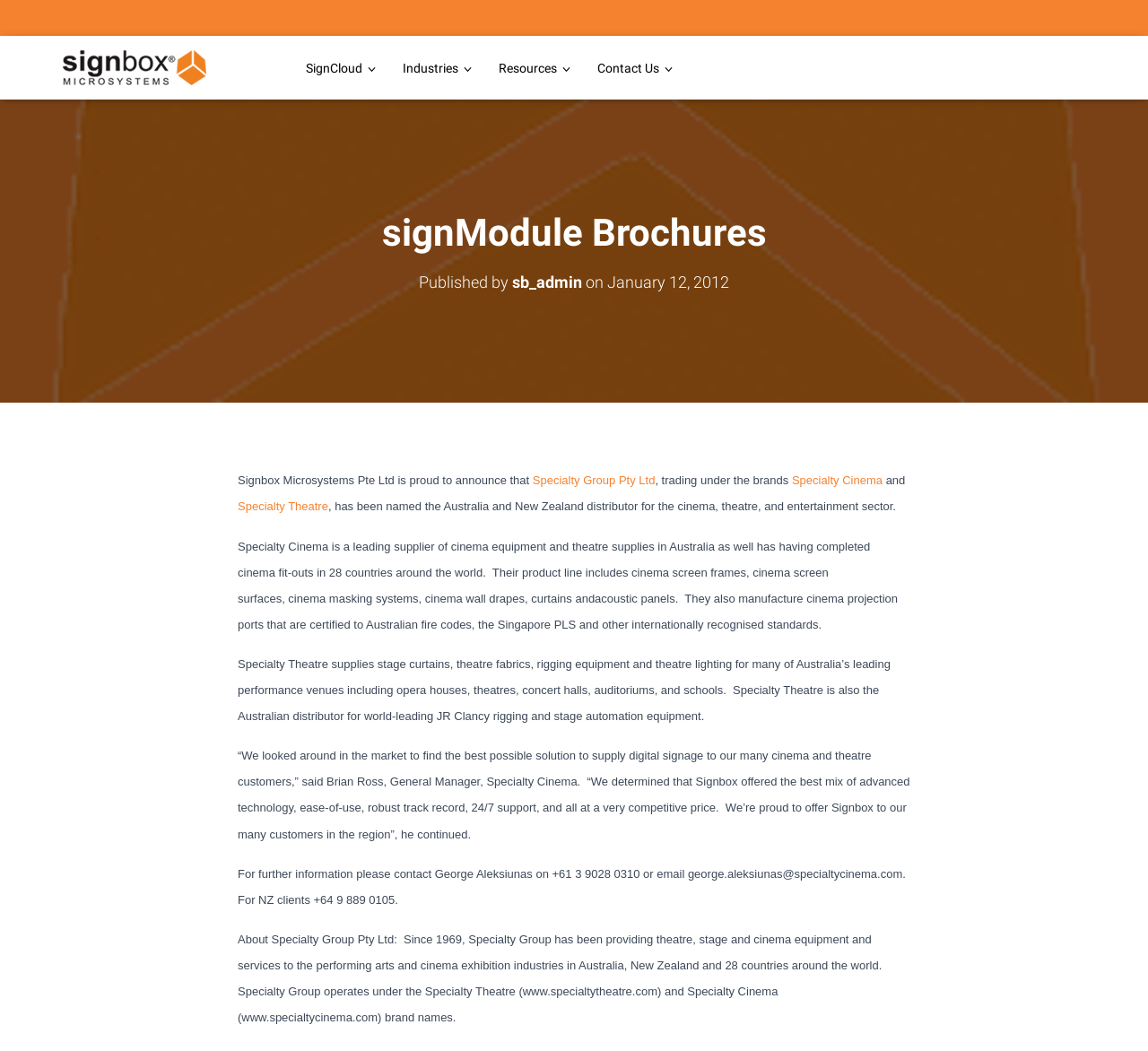Please specify the bounding box coordinates in the format (top-left x, top-left y, bottom-right x, bottom-right y), with values ranging from 0 to 1. Identify the bounding box for the UI component described as follows: Server Hosting Tutorial

None